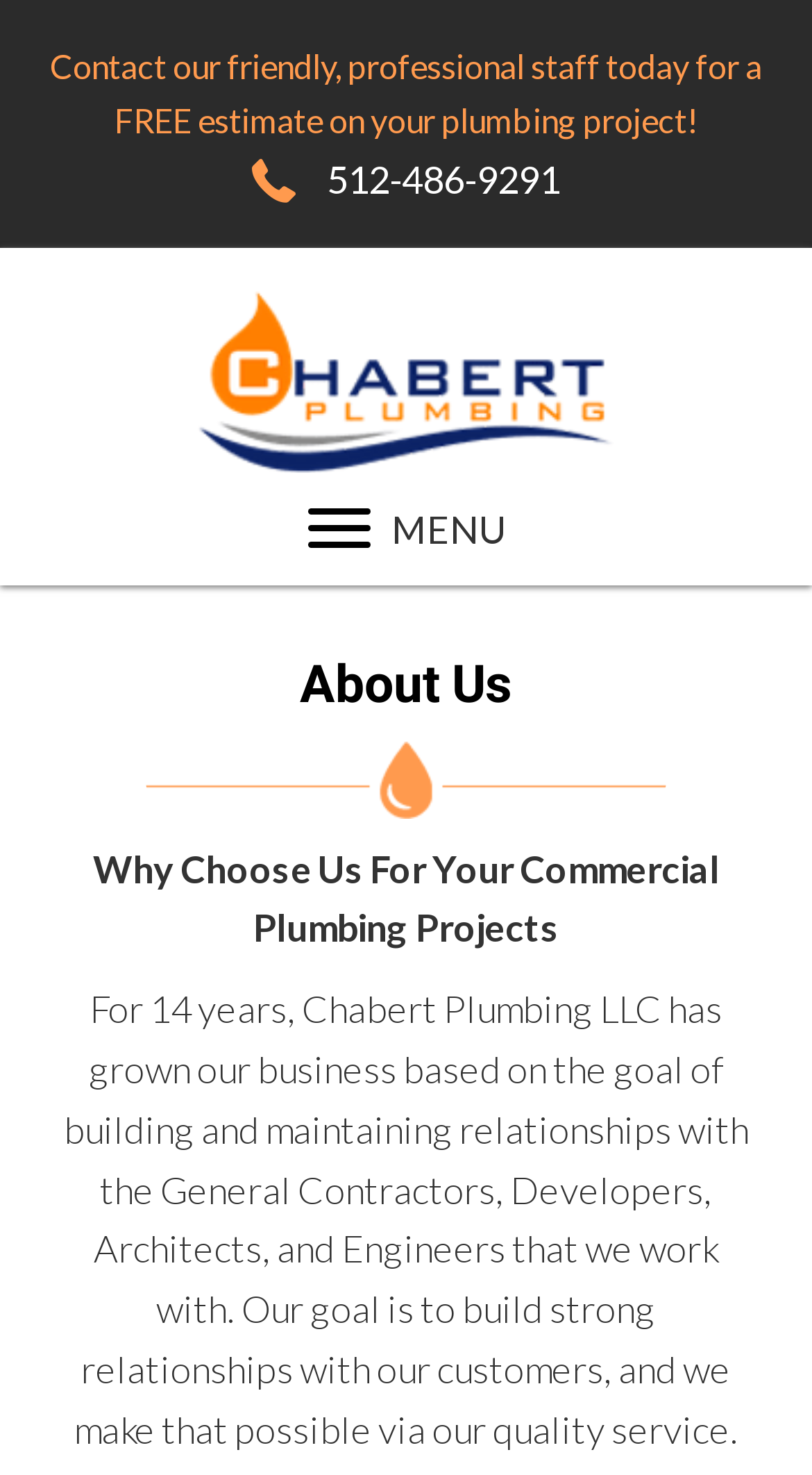Utilize the details in the image to thoroughly answer the following question: What is the phone number to contact Chabert Plumbing?

I found the phone number by looking at the link element with the text '512-486-9291' which is located near the top of the page, below the company logo.